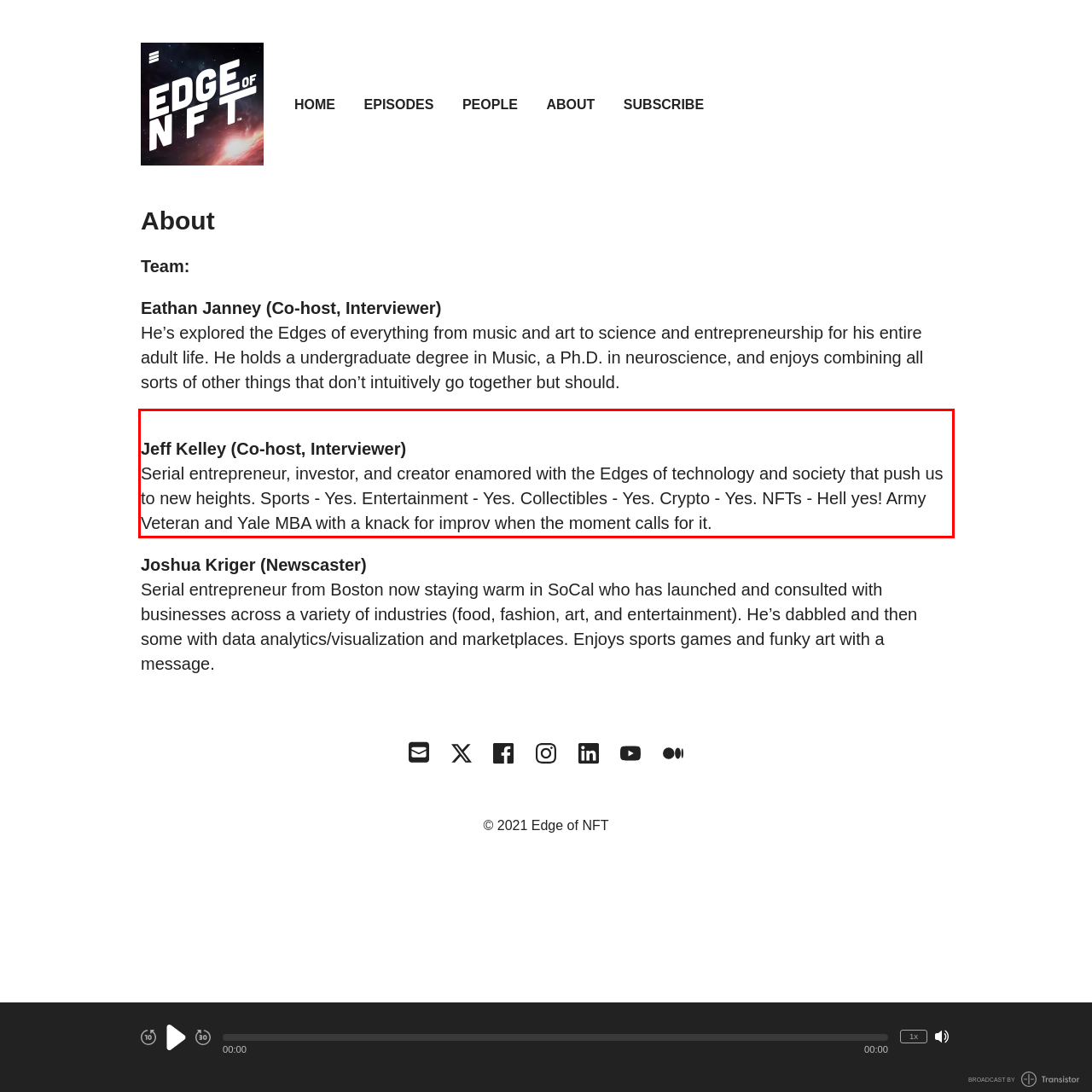By examining the provided screenshot of a webpage, recognize the text within the red bounding box and generate its text content.

Jeff Kelley (Co-host, Interviewer) Serial entrepreneur, investor, and creator enamored with the Edges of technology and society that push us to new heights. Sports - Yes. Entertainment - Yes. Collectibles - Yes. Crypto - Yes. NFTs - Hell yes! Army Veteran and Yale MBA with a knack for improv when the moment calls for it.